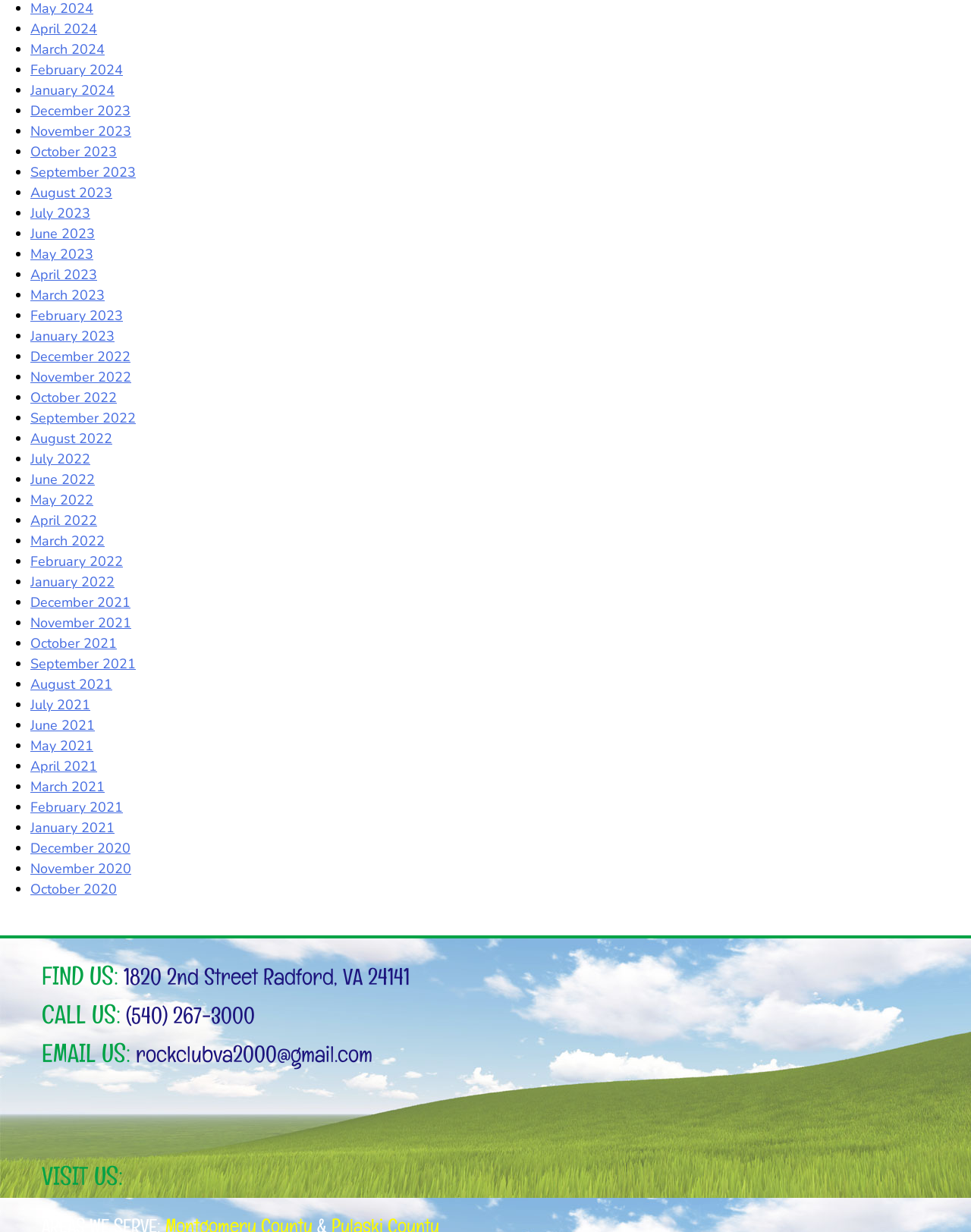Locate the coordinates of the bounding box for the clickable region that fulfills this instruction: "Click April 2024".

[0.031, 0.016, 0.1, 0.031]